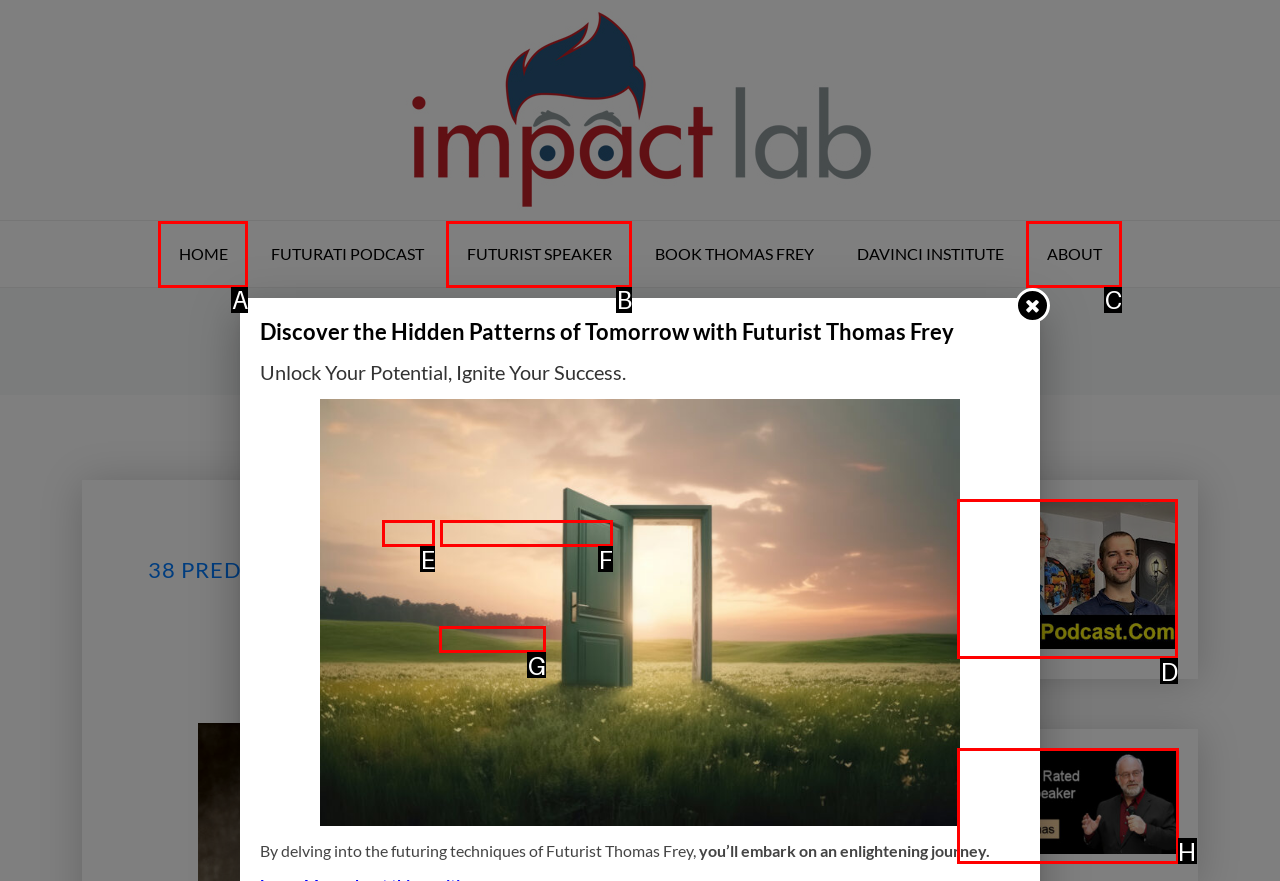Identify the correct UI element to click on to achieve the task: listen to Thomas Frey Futurist Futurati Podcasts. Provide the letter of the appropriate element directly from the available choices.

D